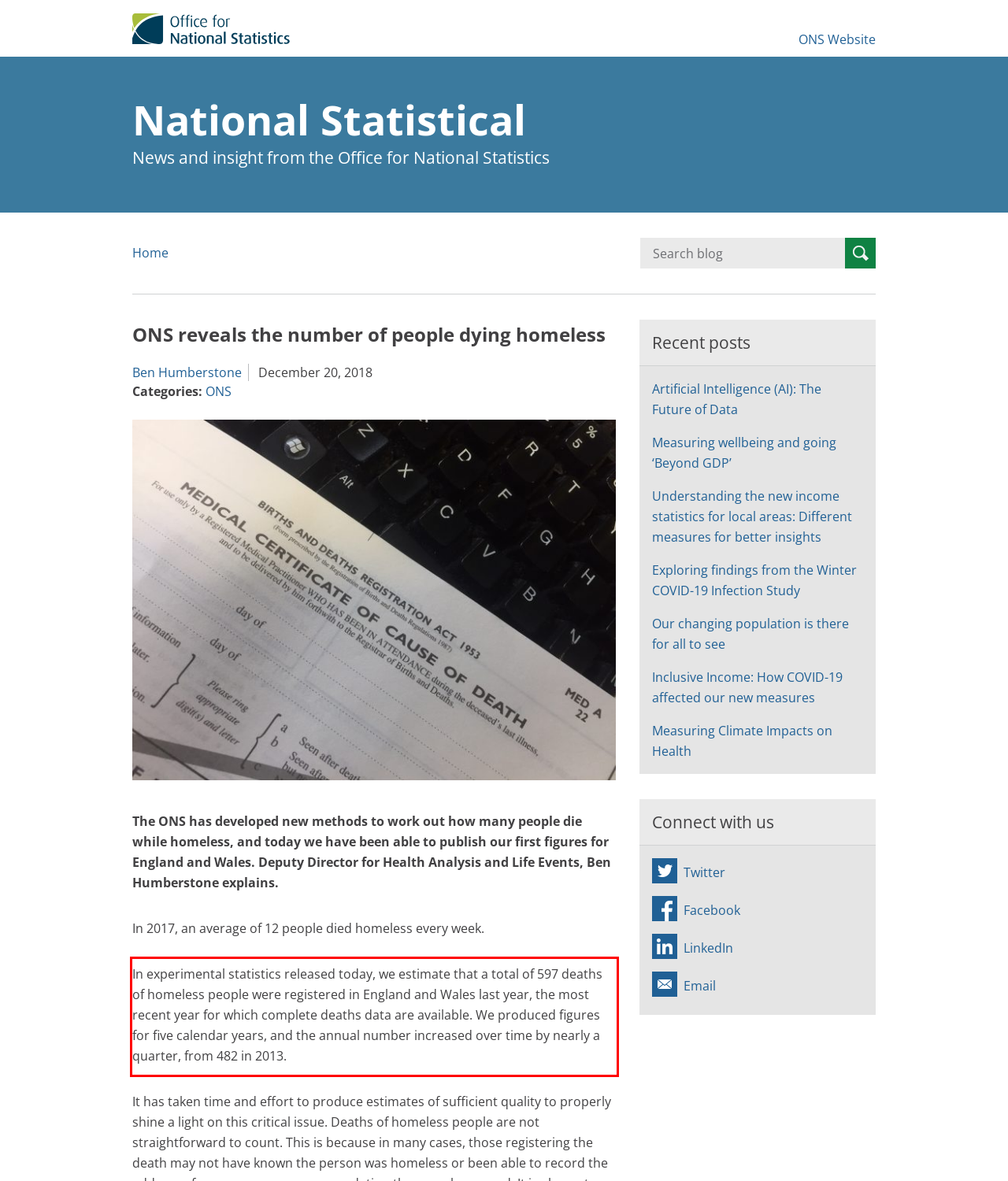Your task is to recognize and extract the text content from the UI element enclosed in the red bounding box on the webpage screenshot.

In experimental statistics released today, we estimate that a total of 597 deaths of homeless people were registered in England and Wales last year, the most recent year for which complete deaths data are available. We produced figures for five calendar years, and the annual number increased over time by nearly a quarter, from 482 in 2013.